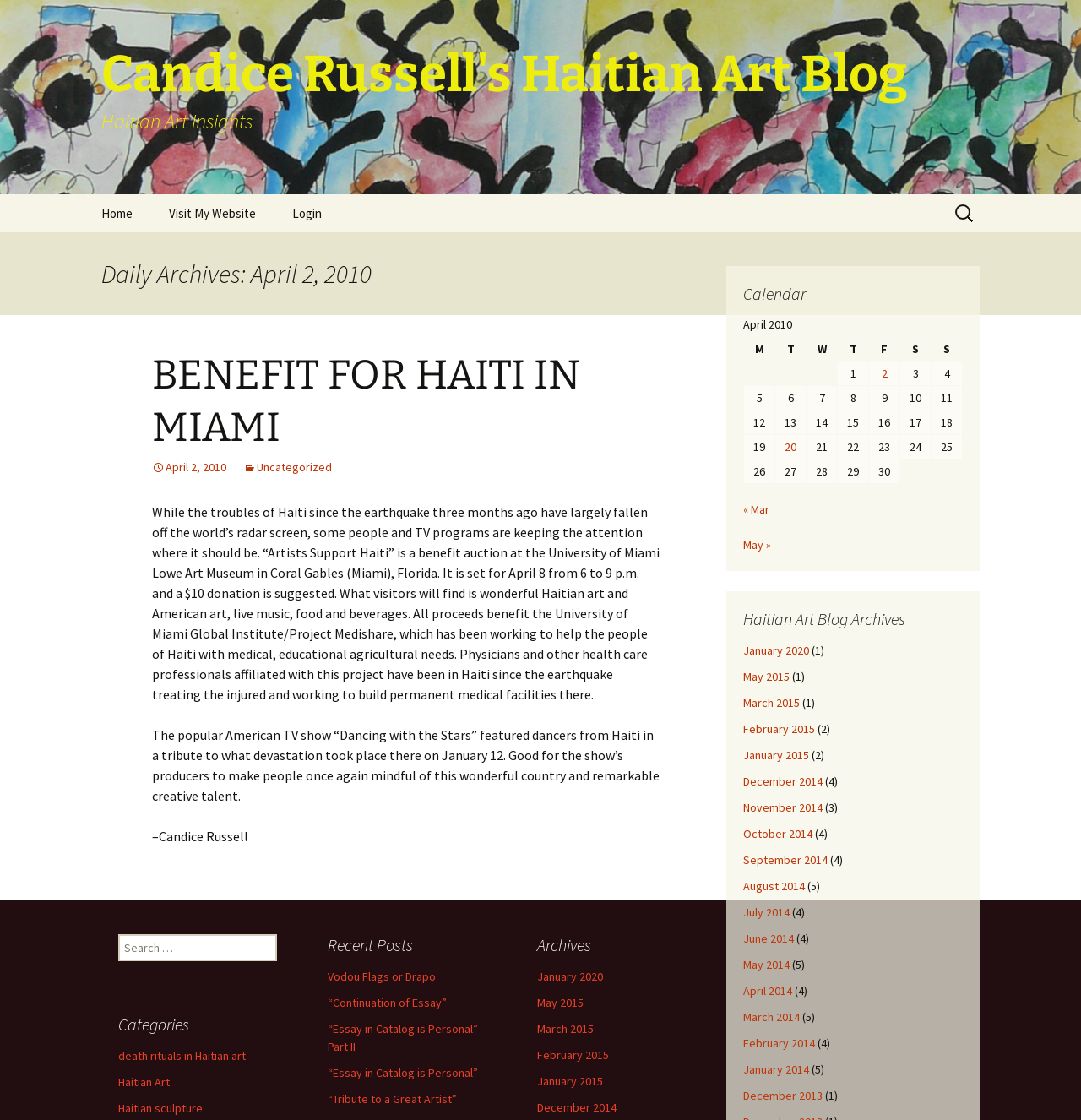Answer this question using a single word or a brief phrase:
What is the purpose of the 'Artists Support Haiti' event?

To benefit the University of Miami Global Institute/Project Medishare